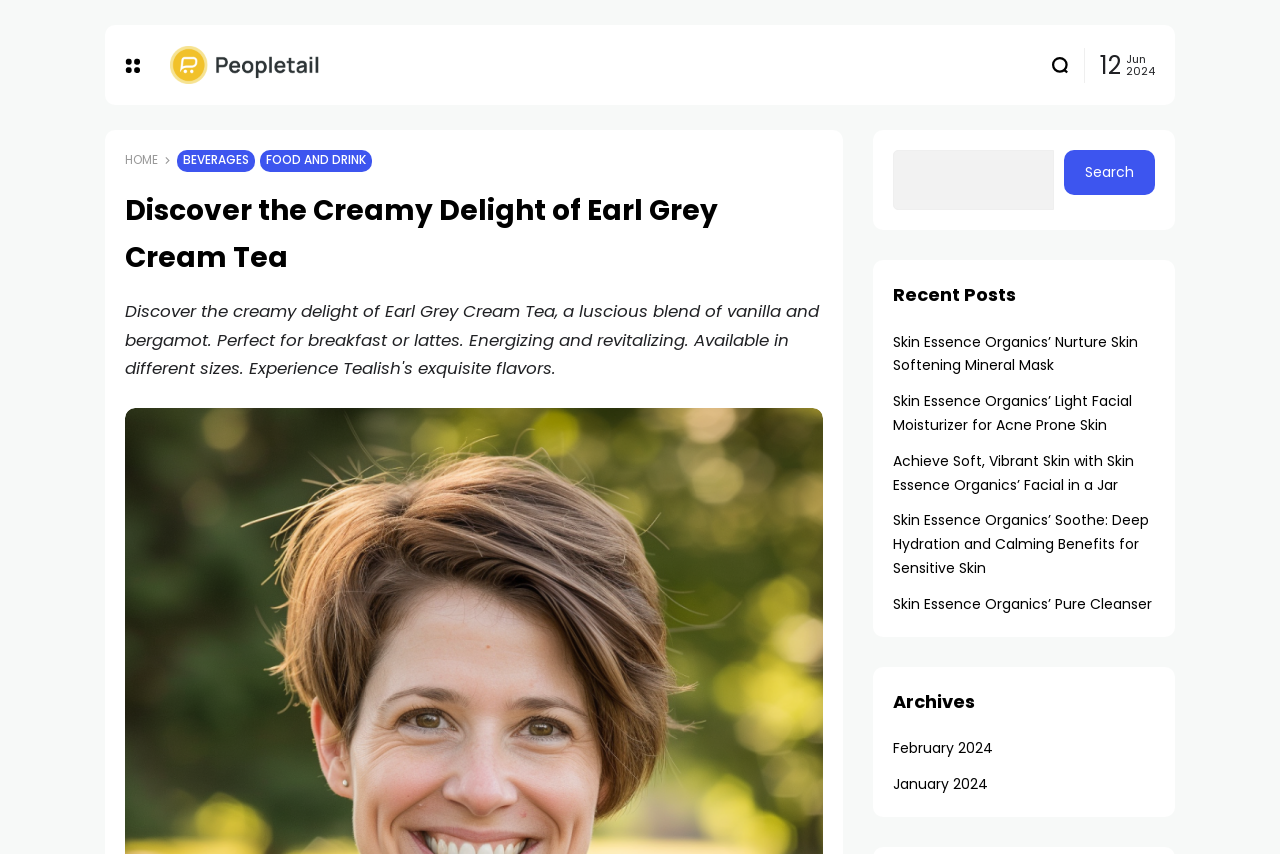What is the date shown on the webpage?
Based on the screenshot, respond with a single word or phrase.

Jun 12, 2024